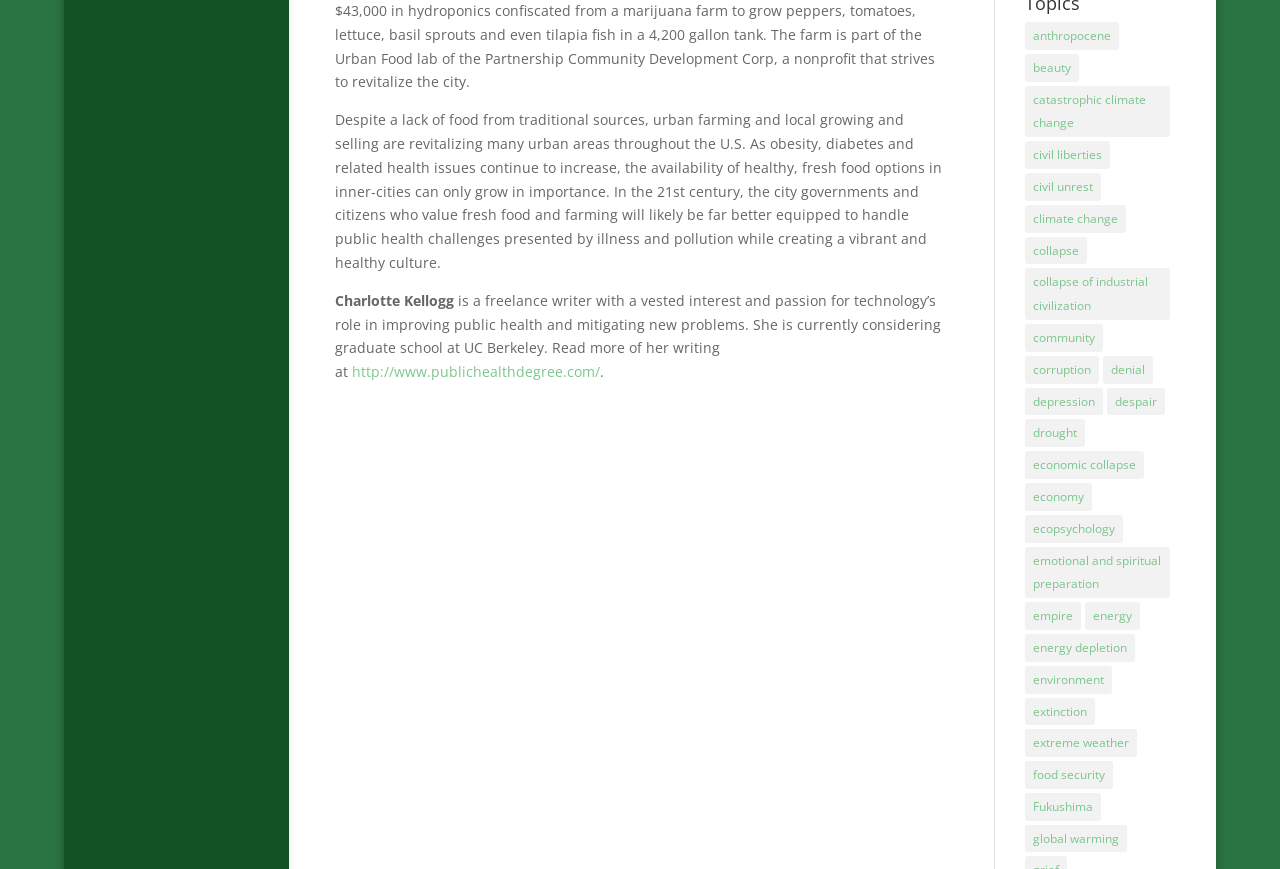Locate the bounding box coordinates of the clickable area needed to fulfill the instruction: "visit the public health degree website".

[0.275, 0.417, 0.469, 0.439]